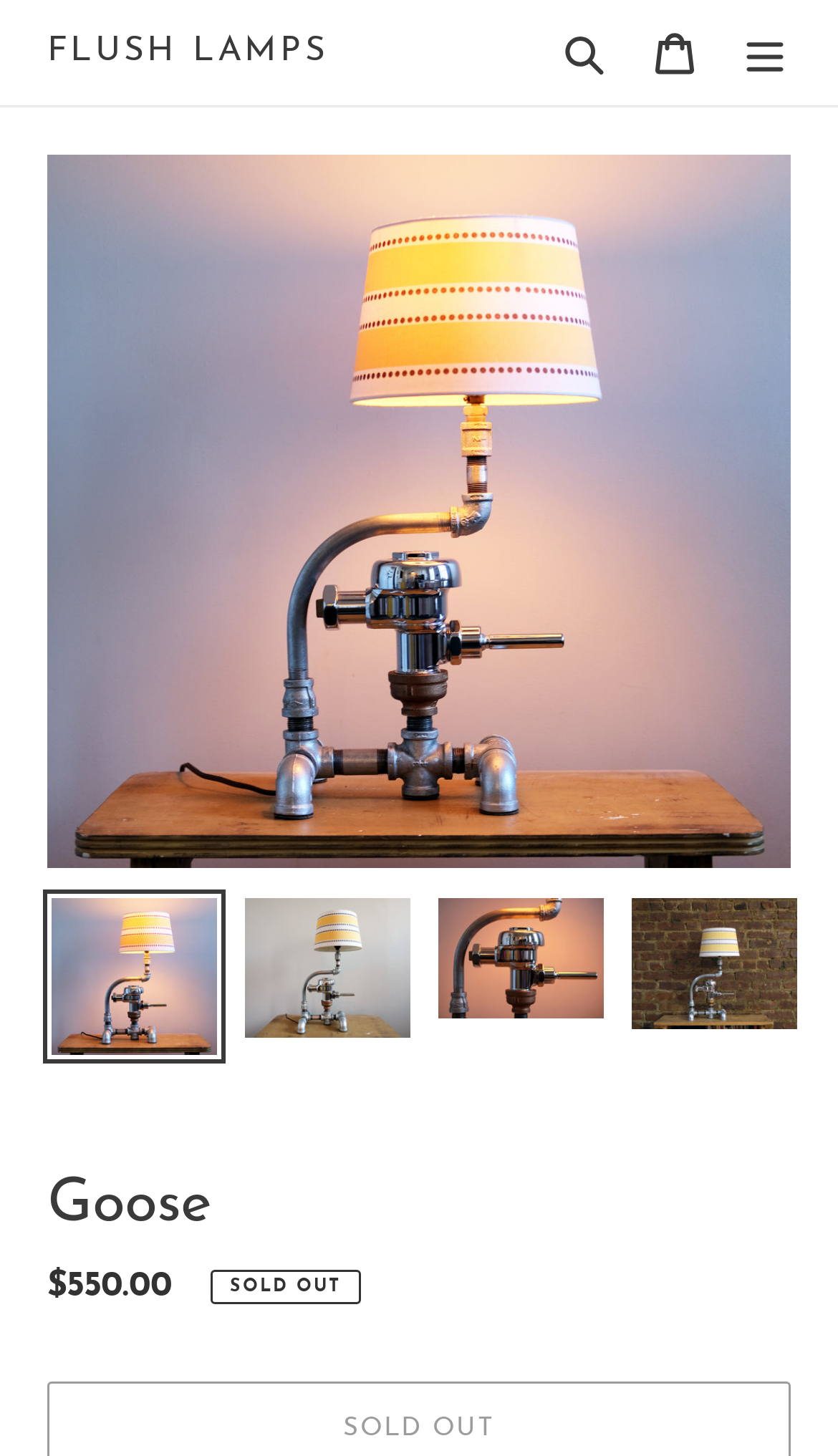What is the function of the button with the text 'Search'?
Give a detailed response to the question by analyzing the screenshot.

The function of the button with the text 'Search' is to search for products or content on the website, as it is a common functionality associated with a search button.